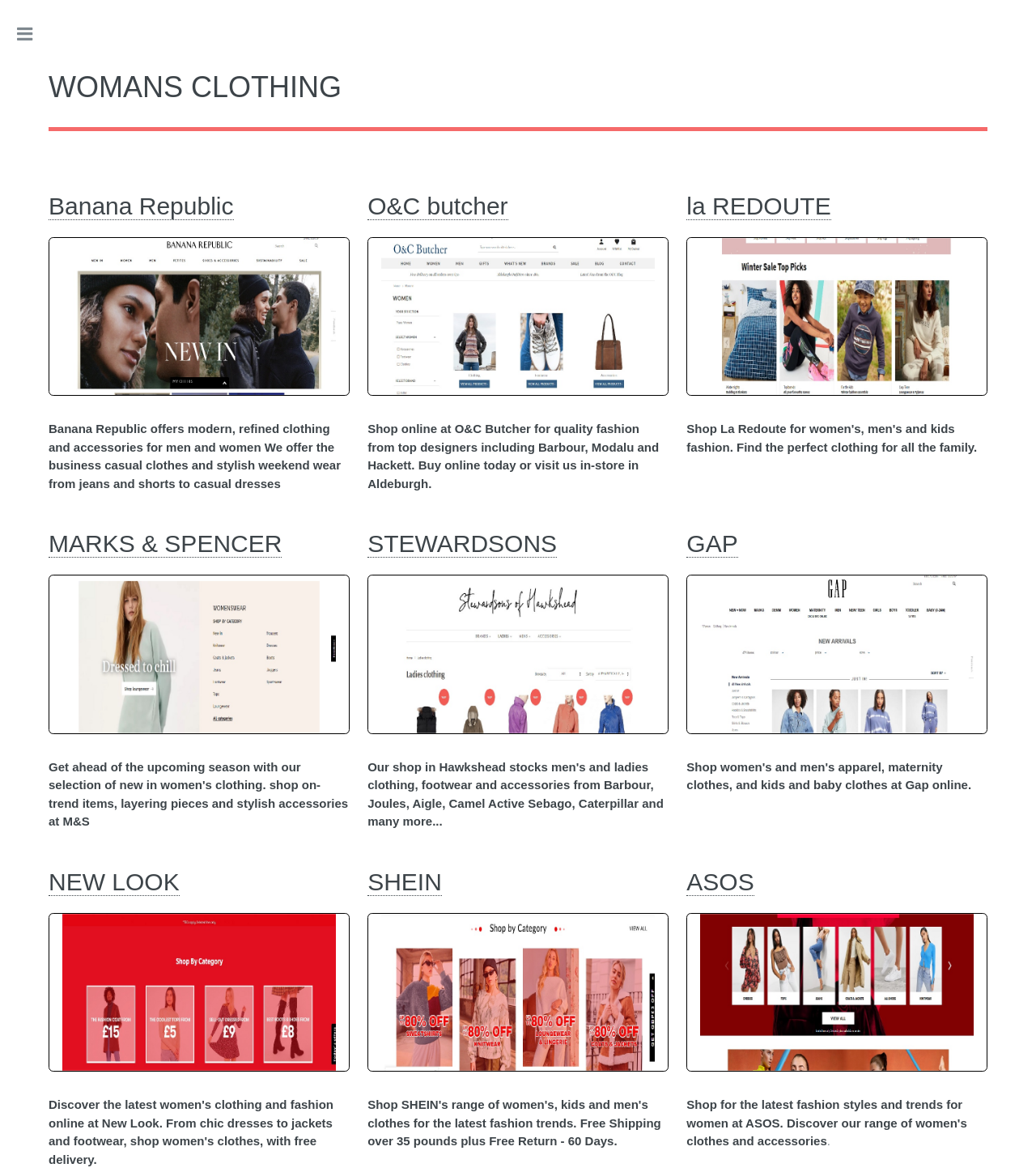Use a single word or phrase to answer the question: What is the category of clothing offered by Banana Republic?

Men and women